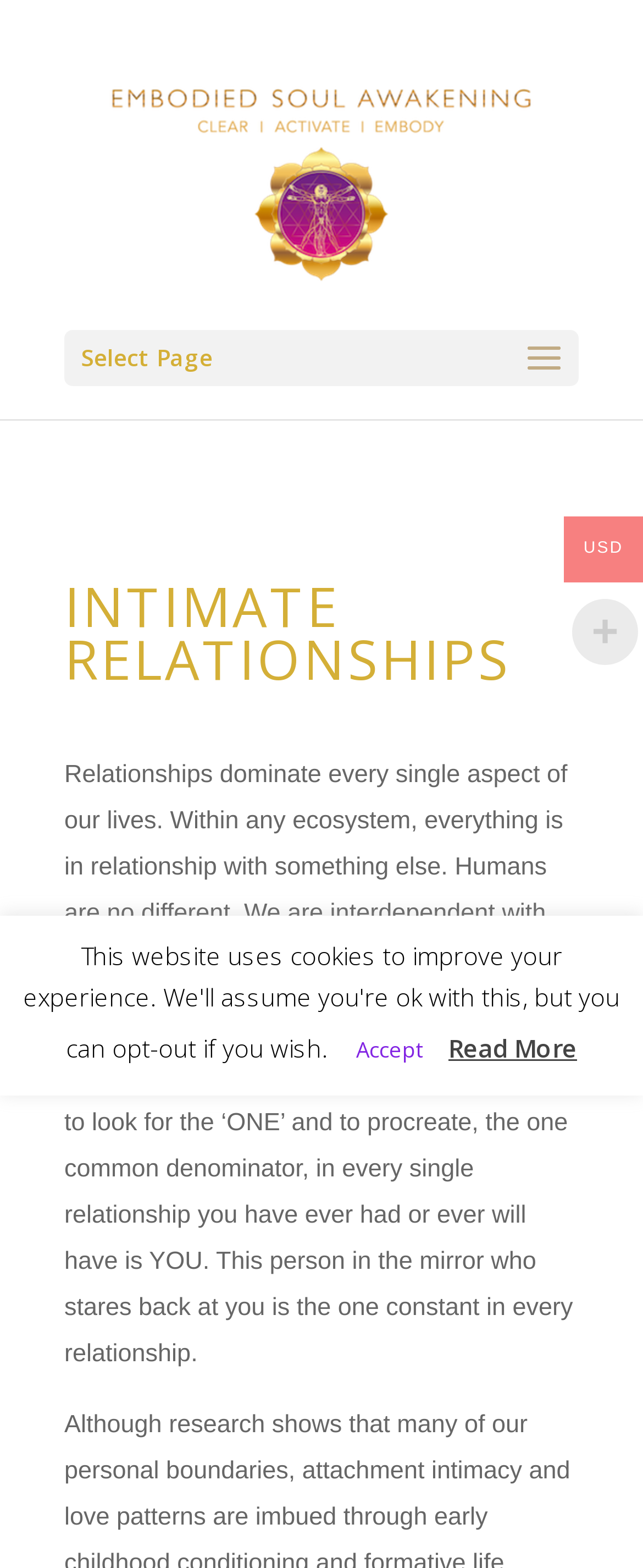What is the function of the 'Read More' link?
Analyze the screenshot and provide a detailed answer to the question.

The 'Read More' link is located near the bottom of the webpage, and it is likely that it is used to access additional content related to the topic of intimate relationships. The link is placed after a block of text, suggesting that it is used to continue reading more about the topic.